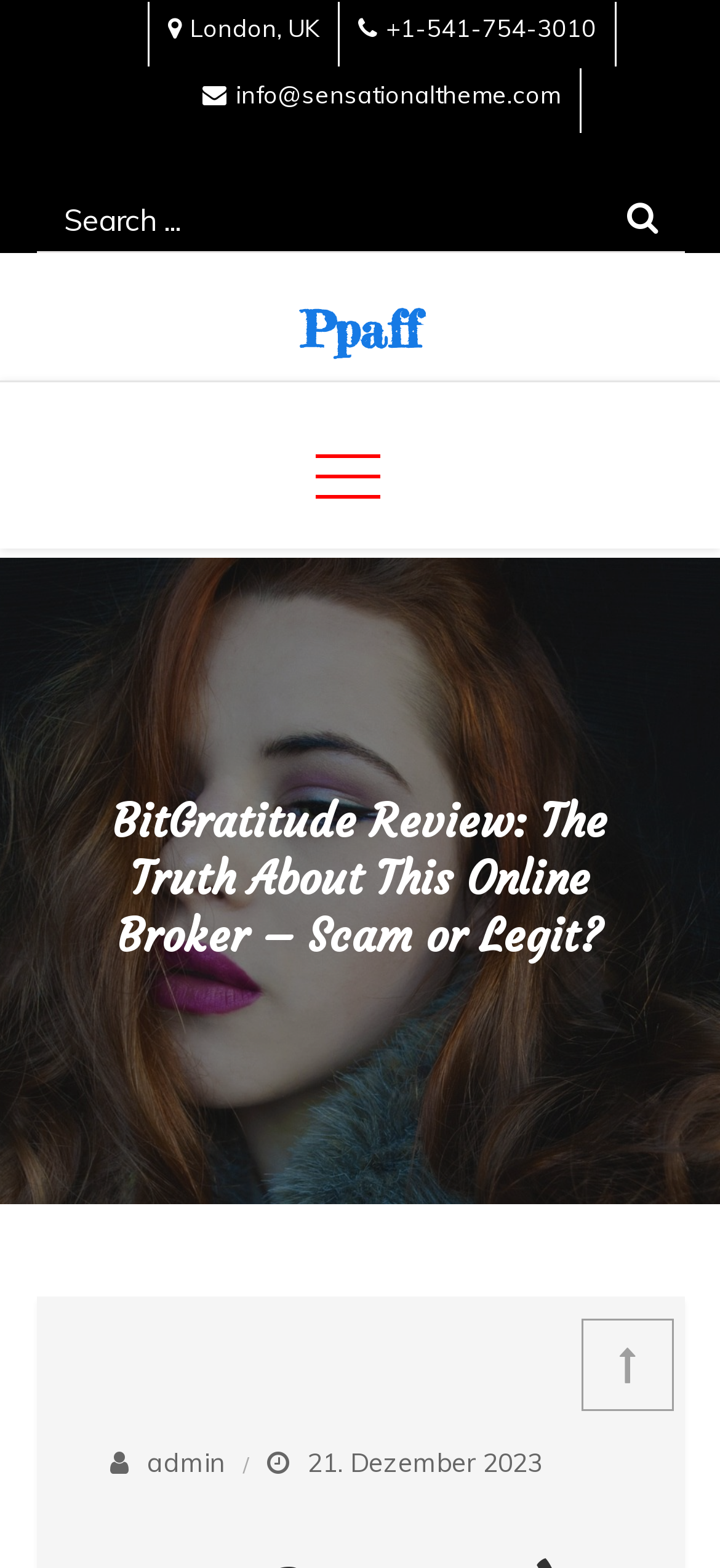What is the location of the company?
From the details in the image, answer the question comprehensively.

I found the location of the company by looking at the top section of the webpage, where it says 'London, UK' in a static text element.